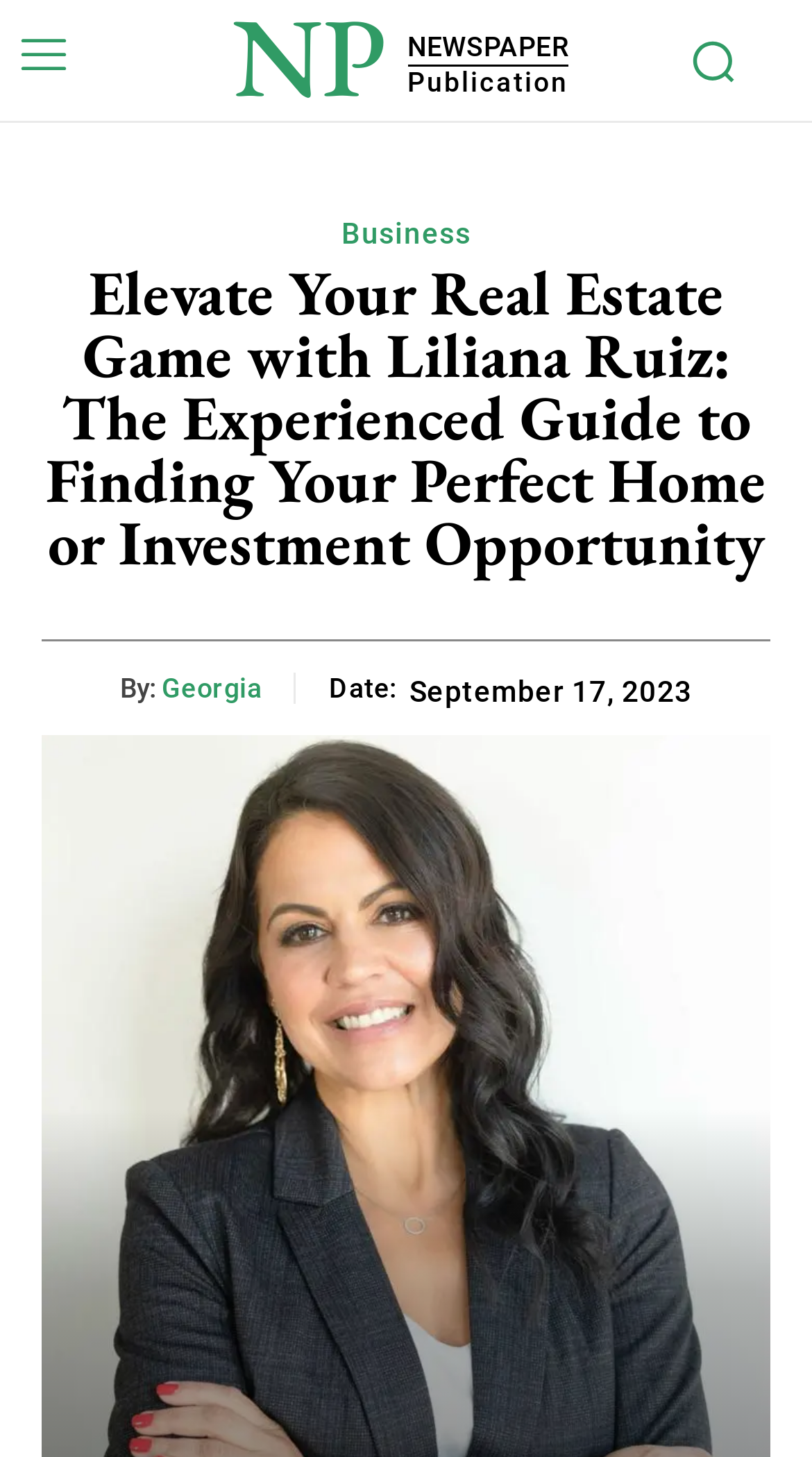Respond to the following query with just one word or a short phrase: 
What is the location mentioned in the article?

Georgia